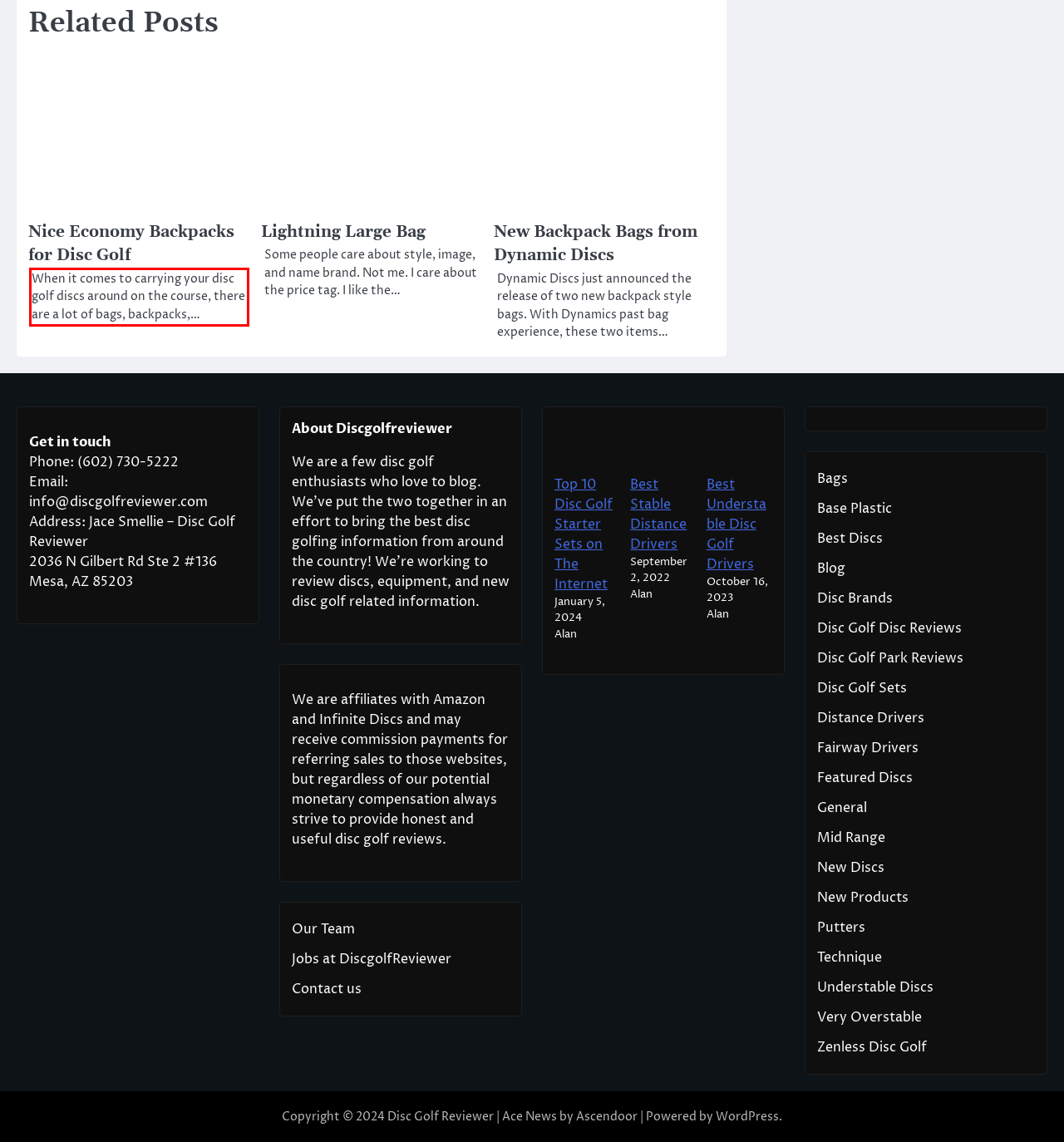Look at the webpage screenshot and recognize the text inside the red bounding box.

When it comes to carrying your disc golf discs around on the course, there are a lot of bags, backpacks,…